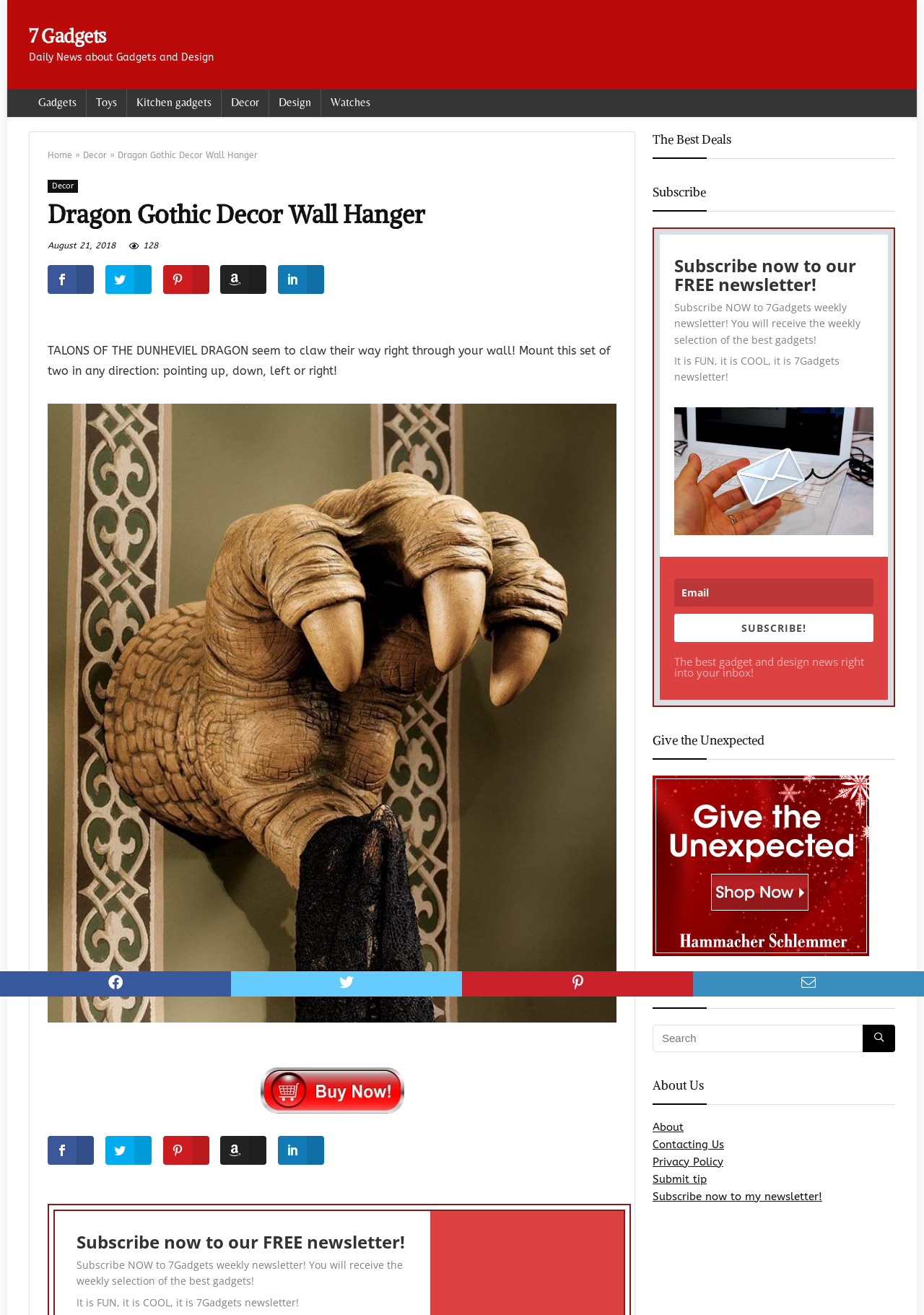How many navigation links are shown?
Please provide a comprehensive answer based on the visual information in the image.

I counted the number of navigation links (Gadgets, Toys, Kitchen gadgets, Decor, Design, Watches) which are likely to be used for navigating to different sections of the website, and there are 7 of them.